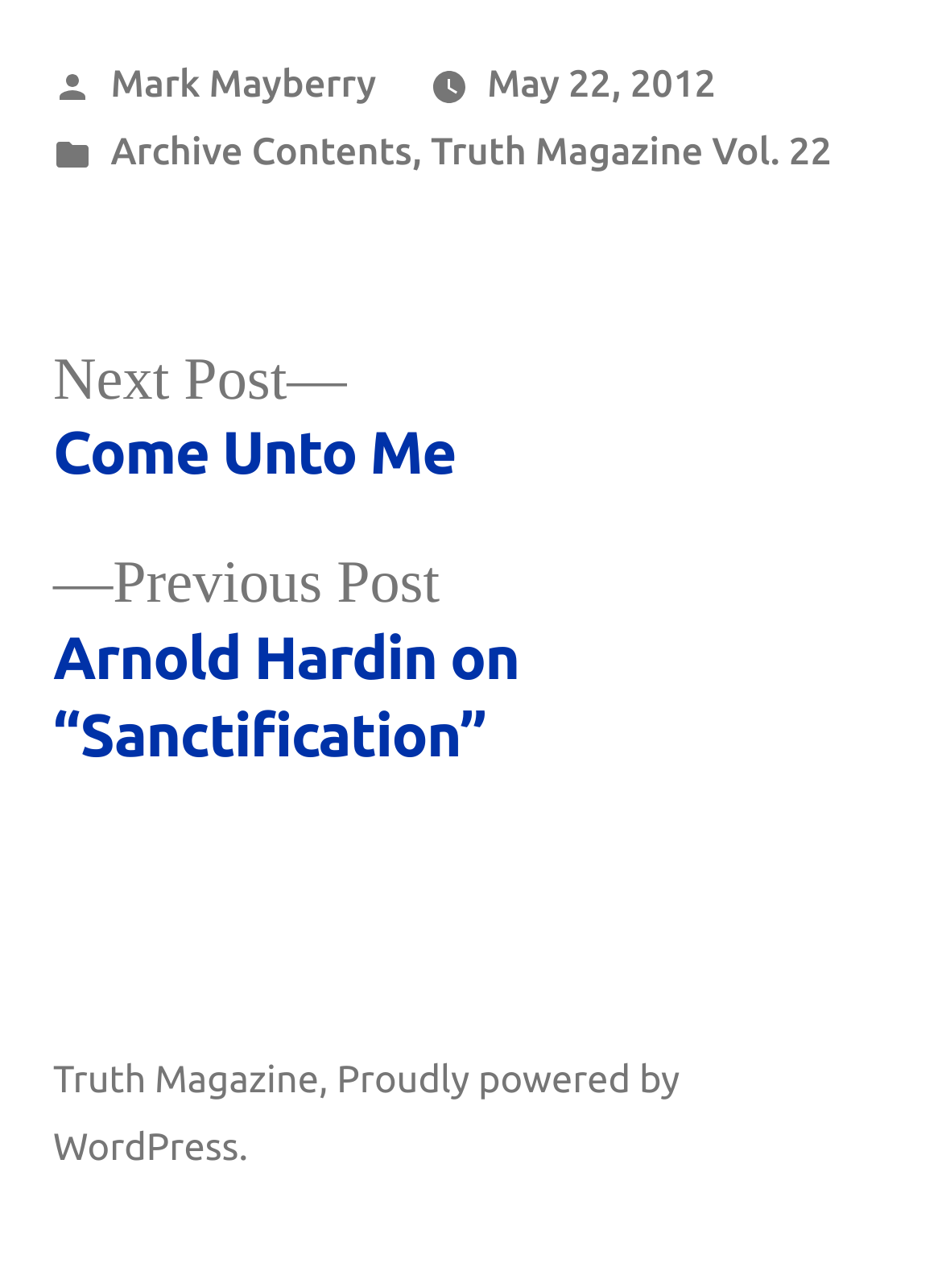What is the date of the article?
Based on the image, provide a one-word or brief-phrase response.

May 22, 2012